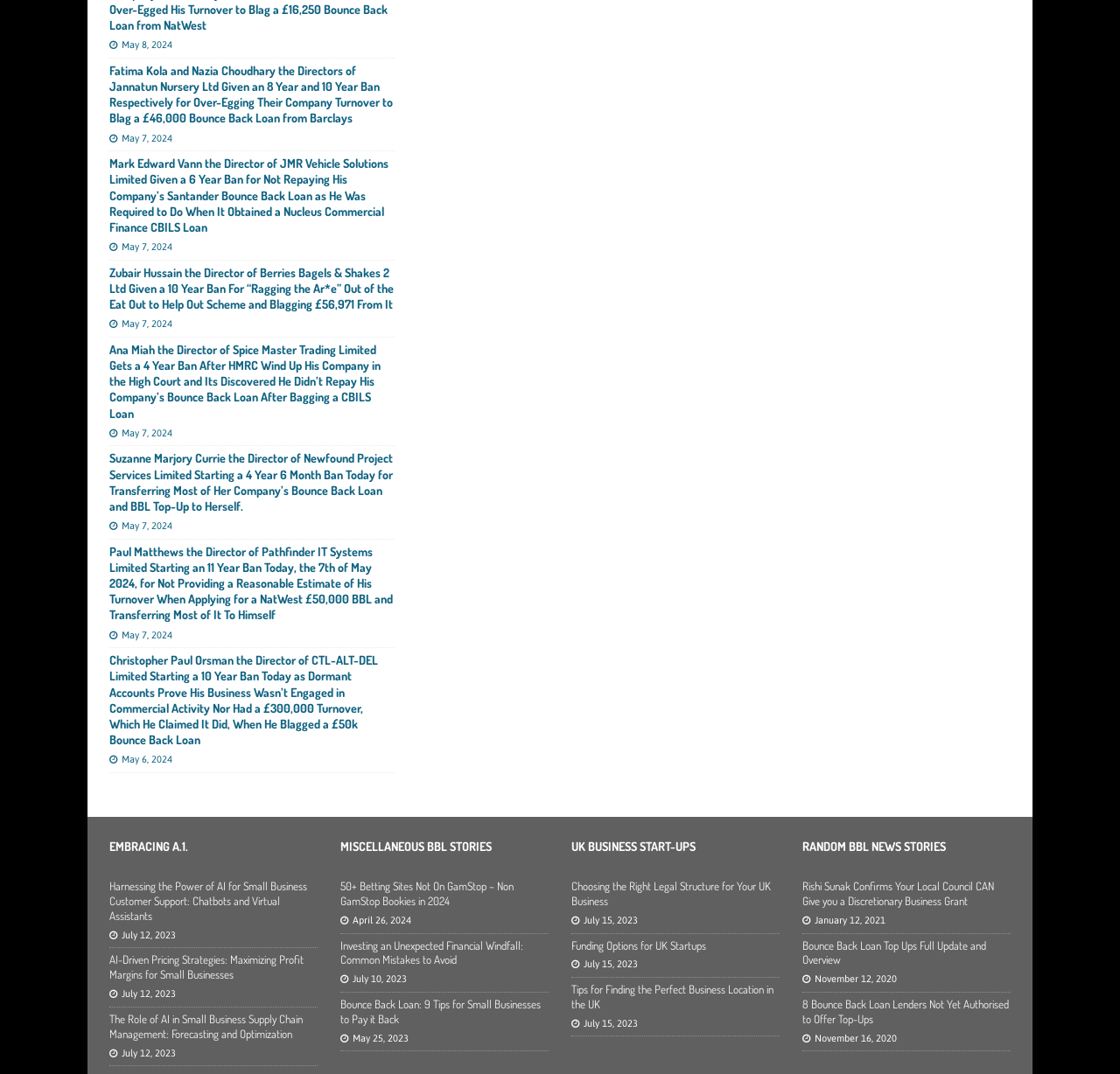Identify the bounding box coordinates for the element you need to click to achieve the following task: "Enter first name". The coordinates must be four float values ranging from 0 to 1, formatted as [left, top, right, bottom].

None